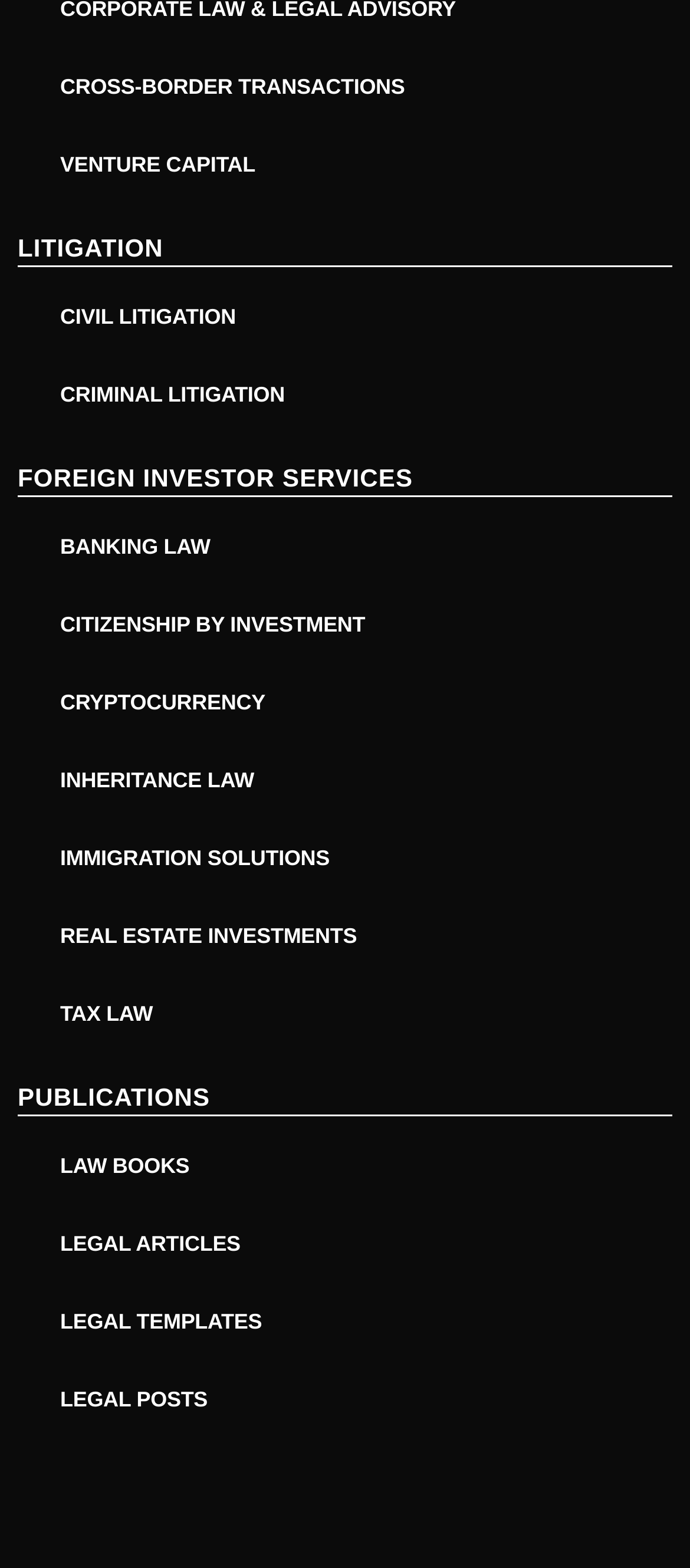Locate the bounding box coordinates of the element that should be clicked to fulfill the instruction: "Explore CITIZENSHIP BY INVESTMENT".

[0.026, 0.378, 0.974, 0.418]